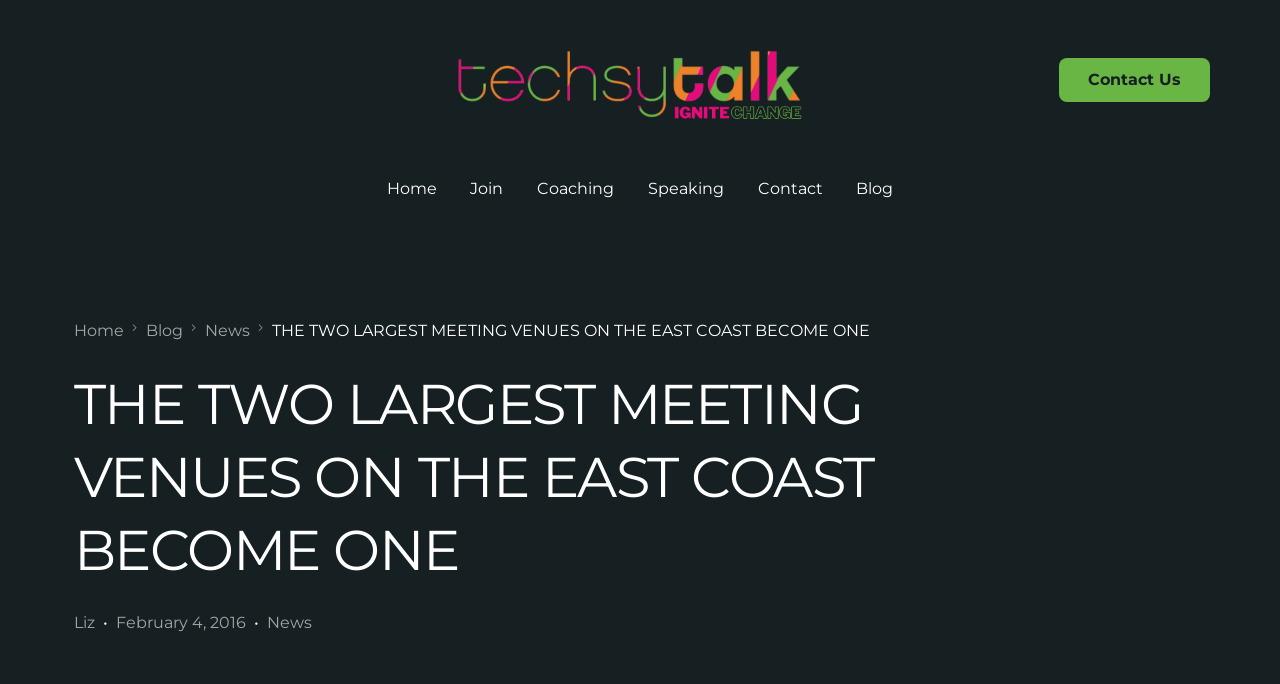Please identify the bounding box coordinates of the area that needs to be clicked to follow this instruction: "contact us".

[0.828, 0.085, 0.945, 0.149]